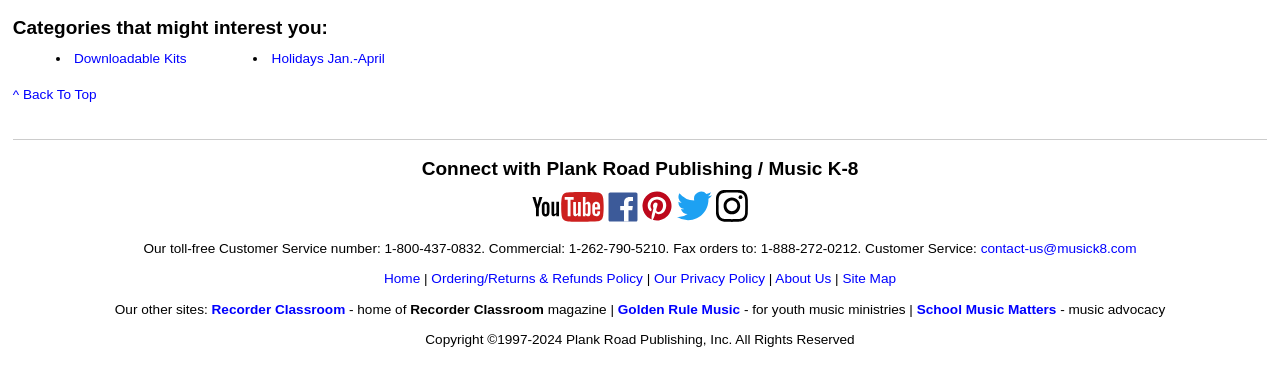Please determine the bounding box of the UI element that matches this description: Ordering/Returns & Refunds Policy. The coordinates should be given as (top-left x, top-left y, bottom-right x, bottom-right y), with all values between 0 and 1.

[0.337, 0.737, 0.502, 0.778]